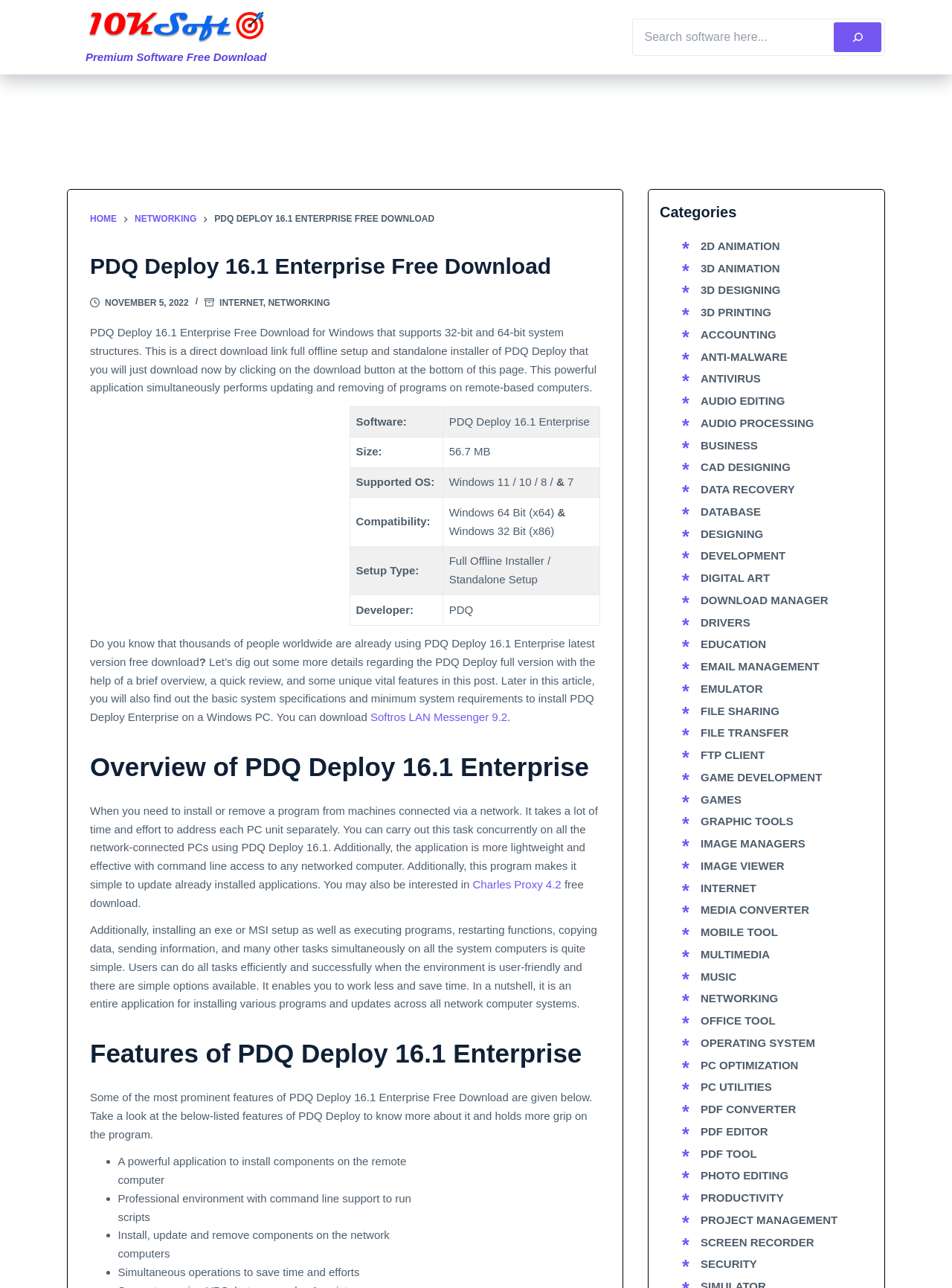What is the purpose of the software?
Based on the screenshot, answer the question with a single word or phrase.

Install, update and remove components on network computers